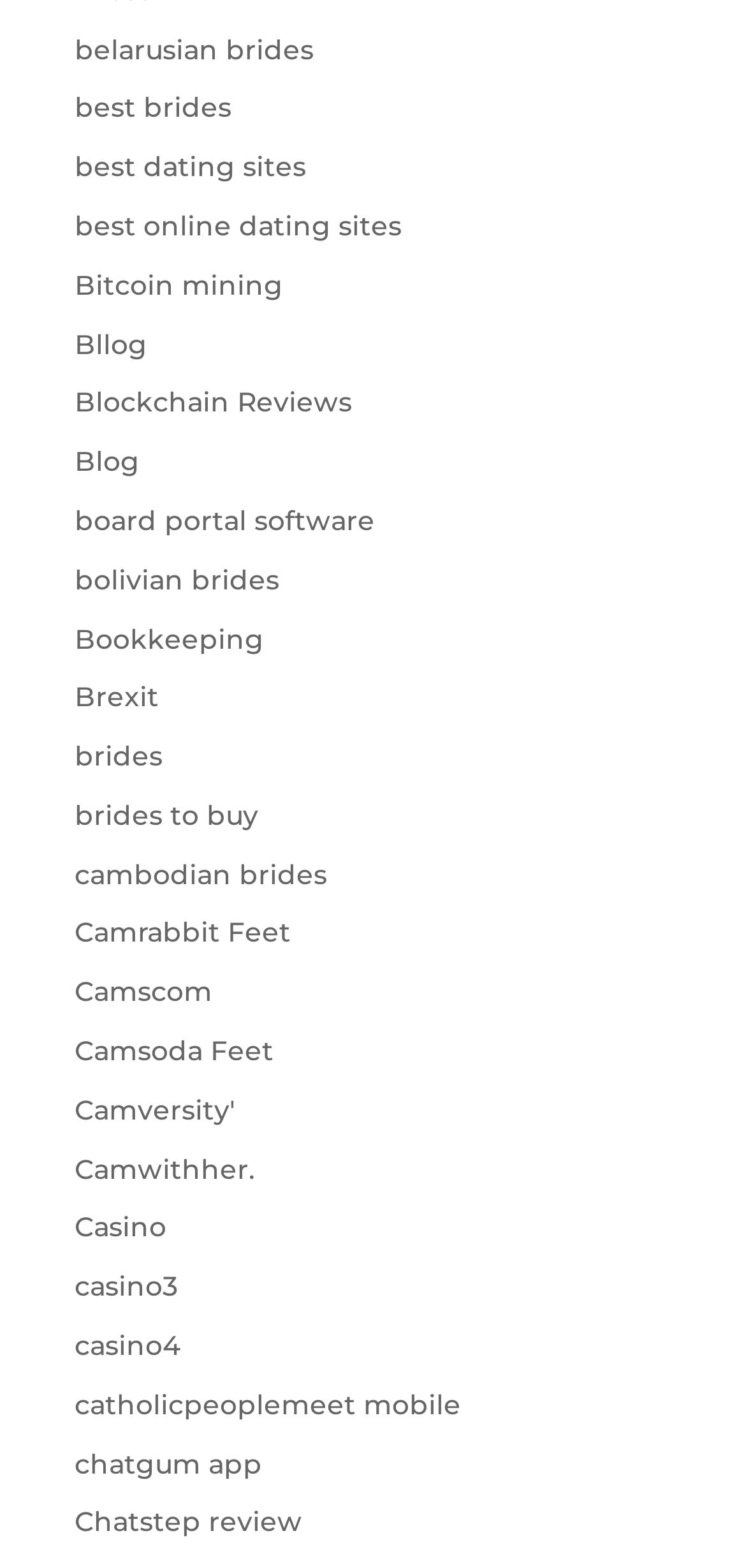Use a single word or phrase to respond to the question:
What is the topic of the first link?

Belarusian brides